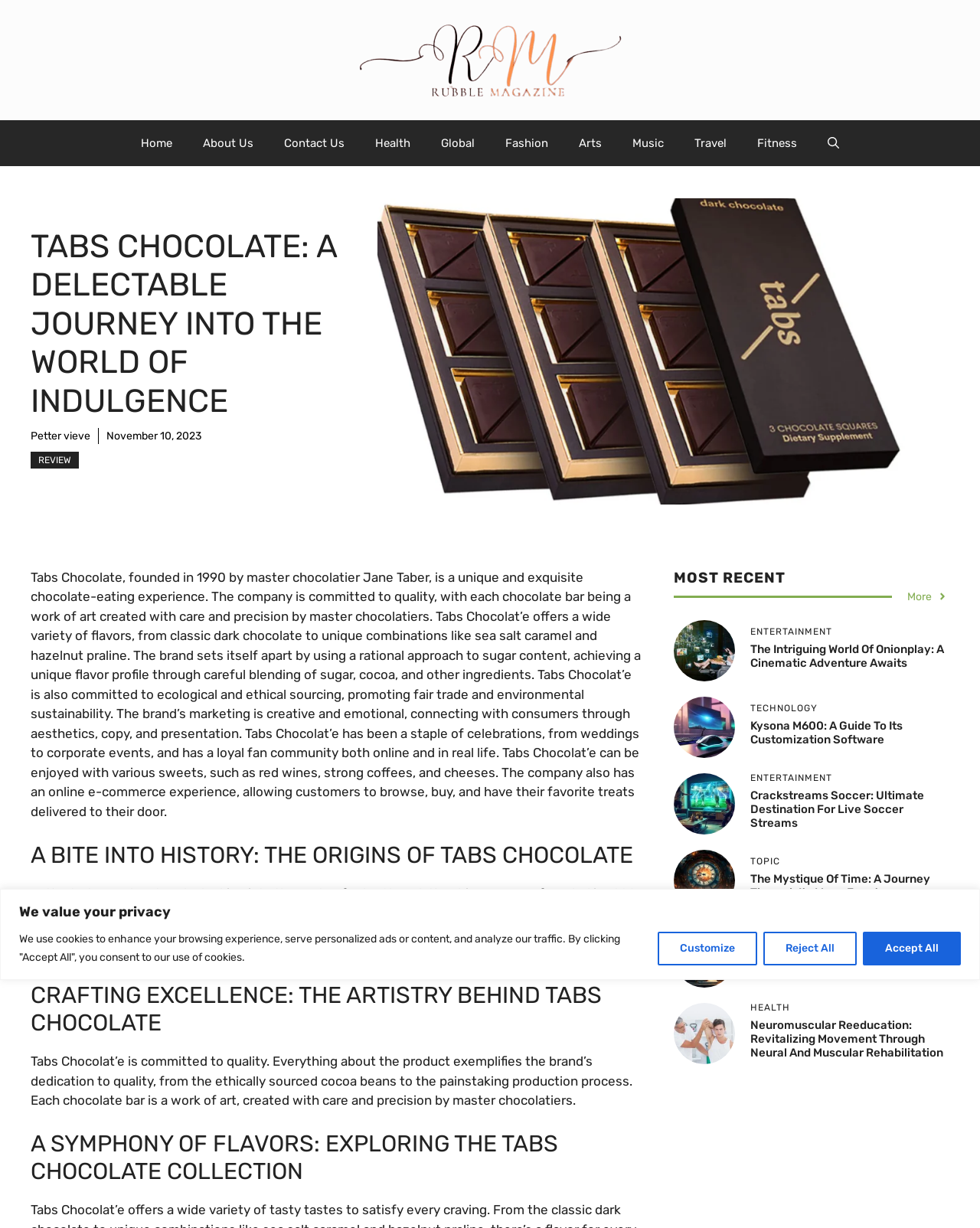Find the bounding box coordinates of the element you need to click on to perform this action: 'Read the 'Tabs Chocolate' image description'. The coordinates should be represented by four float values between 0 and 1, in the format [left, top, right, bottom].

[0.323, 0.162, 0.969, 0.411]